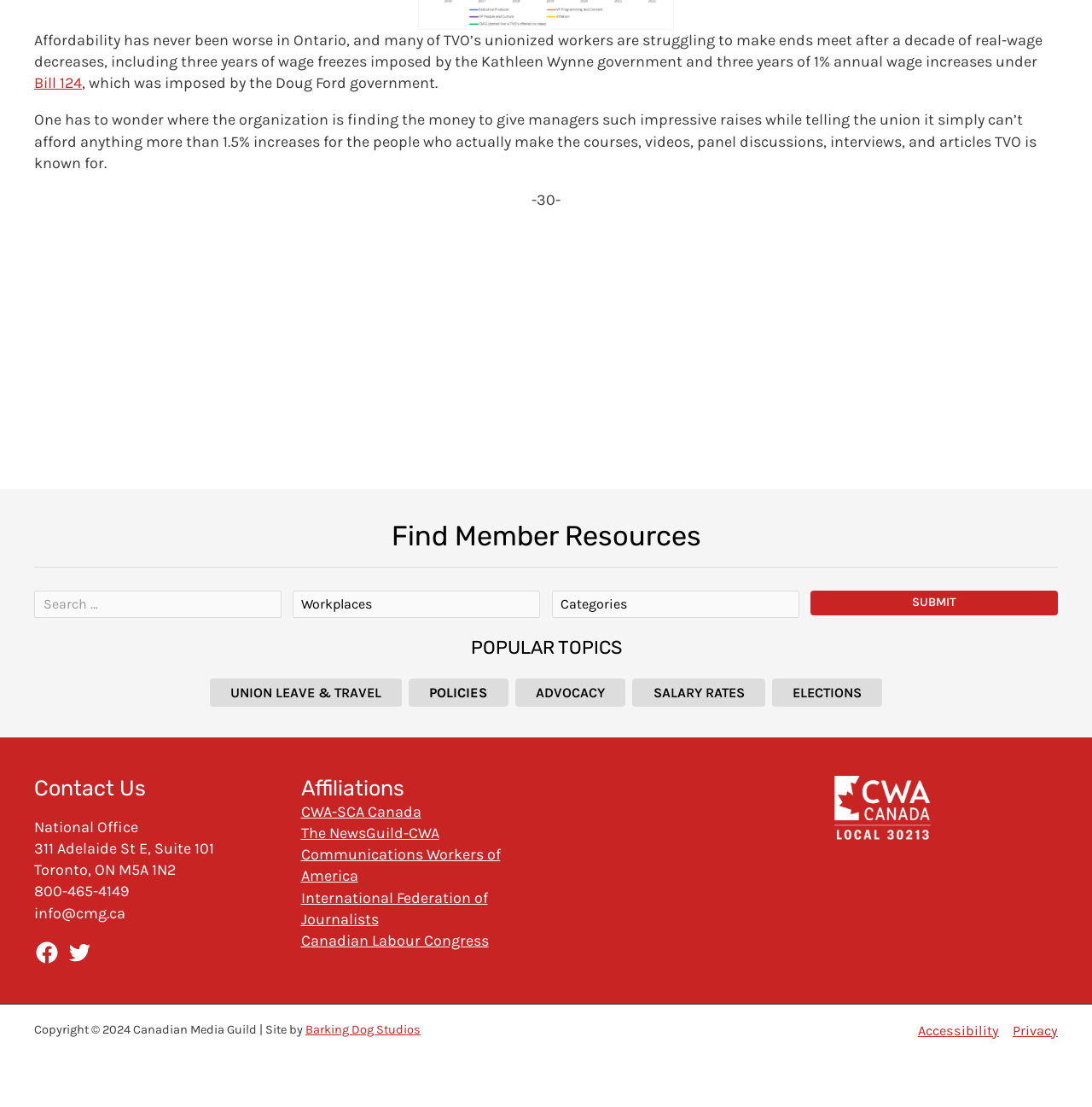Determine the bounding box coordinates of the section I need to click to execute the following instruction: "Follow on Facebook". Provide the coordinates as four float numbers between 0 and 1, i.e., [left, top, right, bottom].

[0.031, 0.849, 0.055, 0.872]